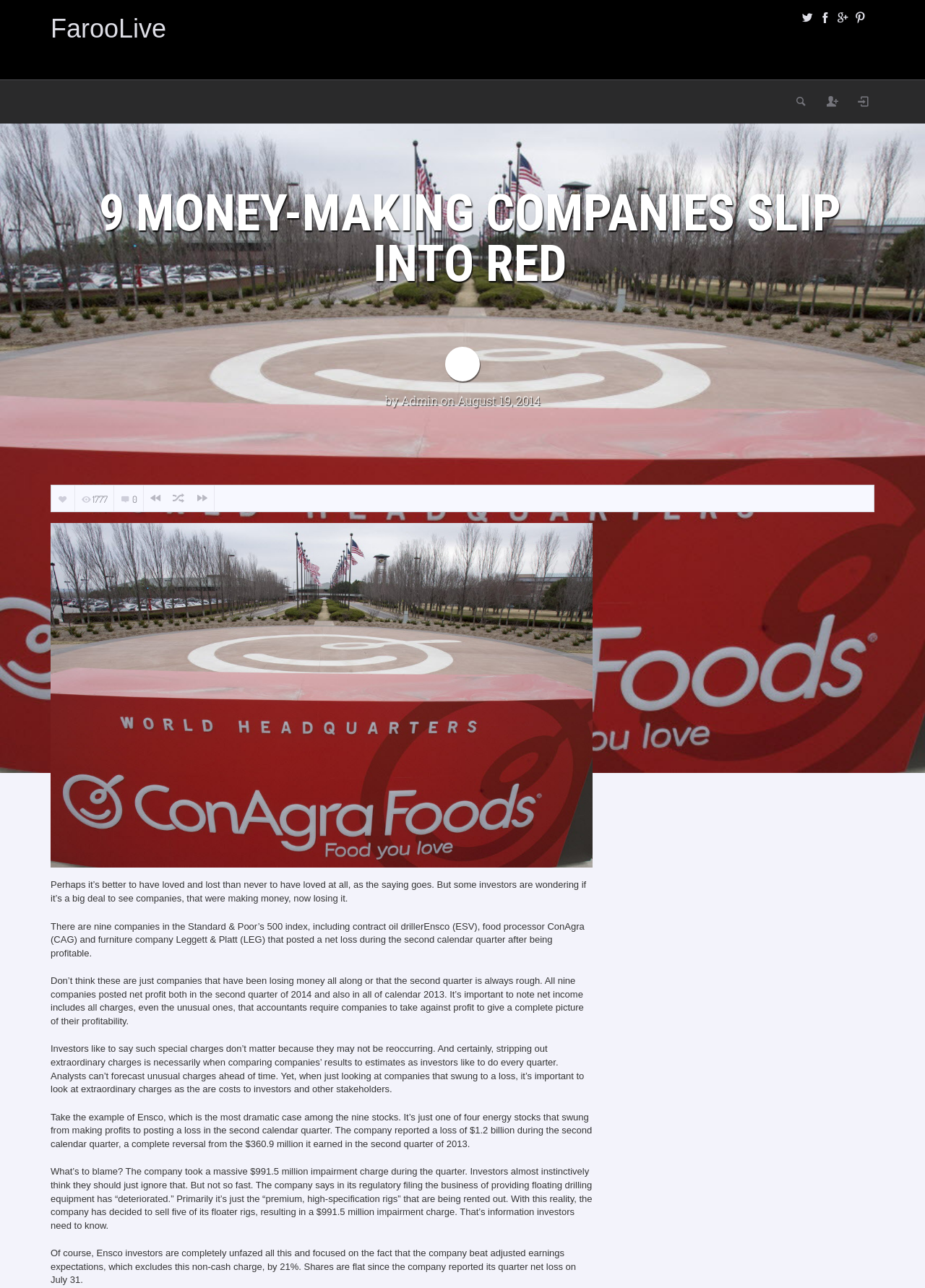Determine the bounding box coordinates of the section I need to click to execute the following instruction: "Read the article by 'Admin'". Provide the coordinates as four float numbers between 0 and 1, i.e., [left, top, right, bottom].

[0.433, 0.305, 0.473, 0.316]